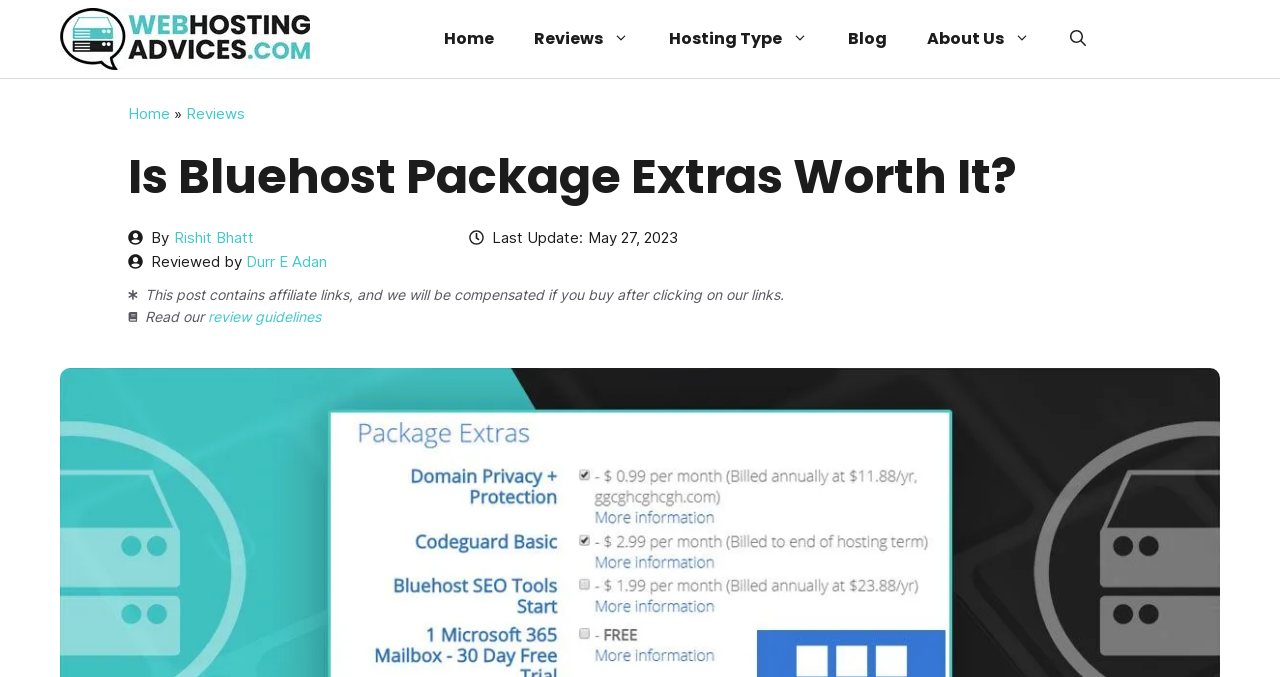Find the bounding box coordinates of the clickable region needed to perform the following instruction: "go to home page". The coordinates should be provided as four float numbers between 0 and 1, i.e., [left, top, right, bottom].

[0.331, 0.013, 0.402, 0.102]